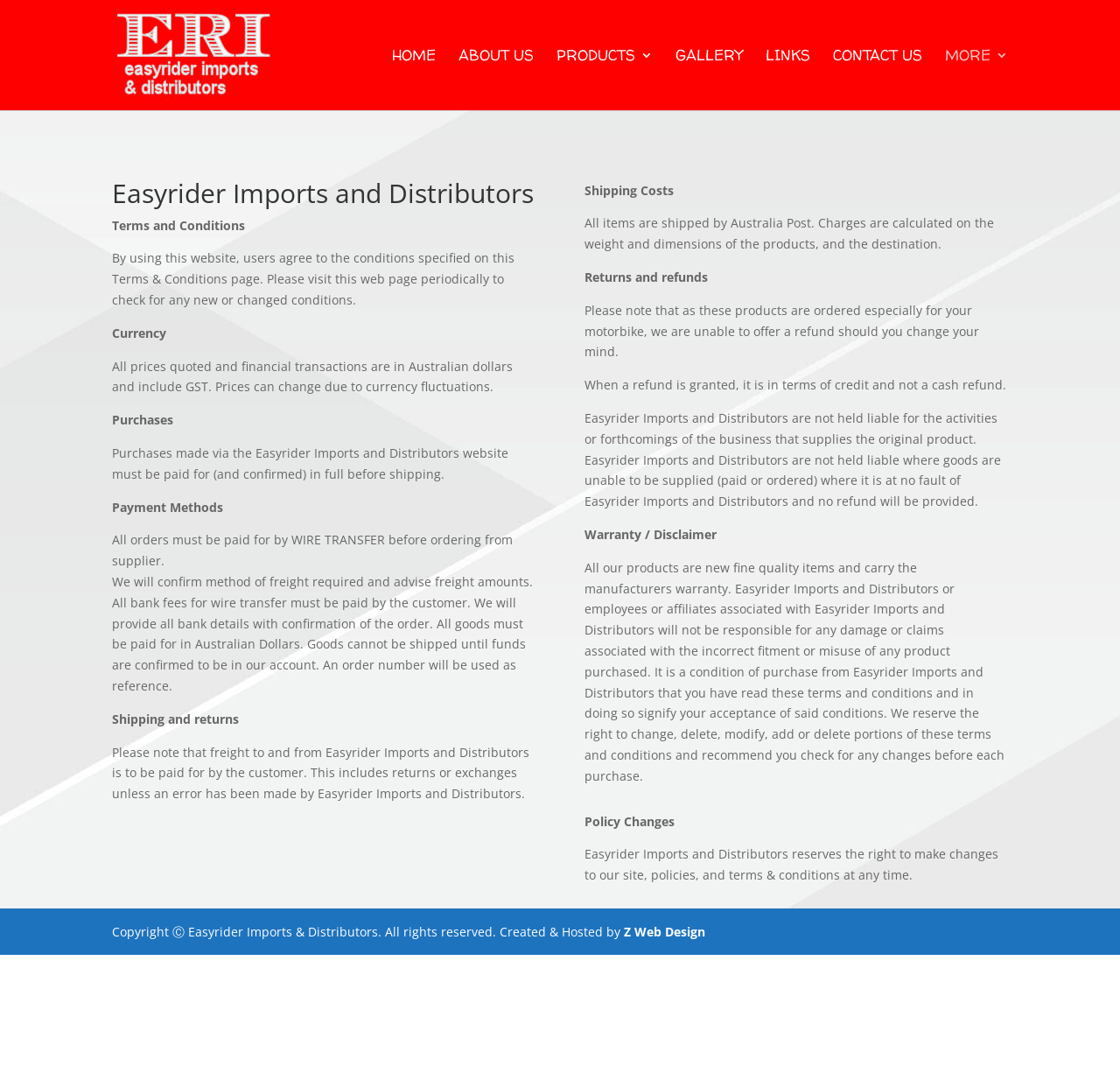Provide an in-depth description of the elements and layout of the webpage.

The webpage is titled "Terms | Easyrider Imports" and features a logo image of "Easyrider Imports" at the top left corner. Below the logo, there is a navigation menu with 7 links: "HOME", "ABOUT US", "PRODUCTS 3", "GALLERY", "LINKS", "CONTACT US", and "MORE 3", aligned horizontally across the top of the page.

The main content of the page is an article section that takes up most of the page. It starts with a heading "Easyrider Imports and Distributors" followed by a paragraph of text titled "Terms and Conditions". The article section is divided into several subsections, each with a heading and a paragraph of text. The subsections cover topics such as "Currency", "Purchases", "Payment Methods", "Shipping and returns", "Shipping Costs", "Returns and refunds", "Warranty / Disclaimer", and "Policy Changes".

The text in each subsection provides detailed information about the terms and conditions of using the Easyrider Imports website, including payment methods, shipping policies, and warranty information.

At the bottom of the page, there is a copyright notice that reads "Copyright Ⓒ Easyrider Imports & Distributors. All rights reserved." followed by a link to "Z Web Design", which is likely the website's creator and host.